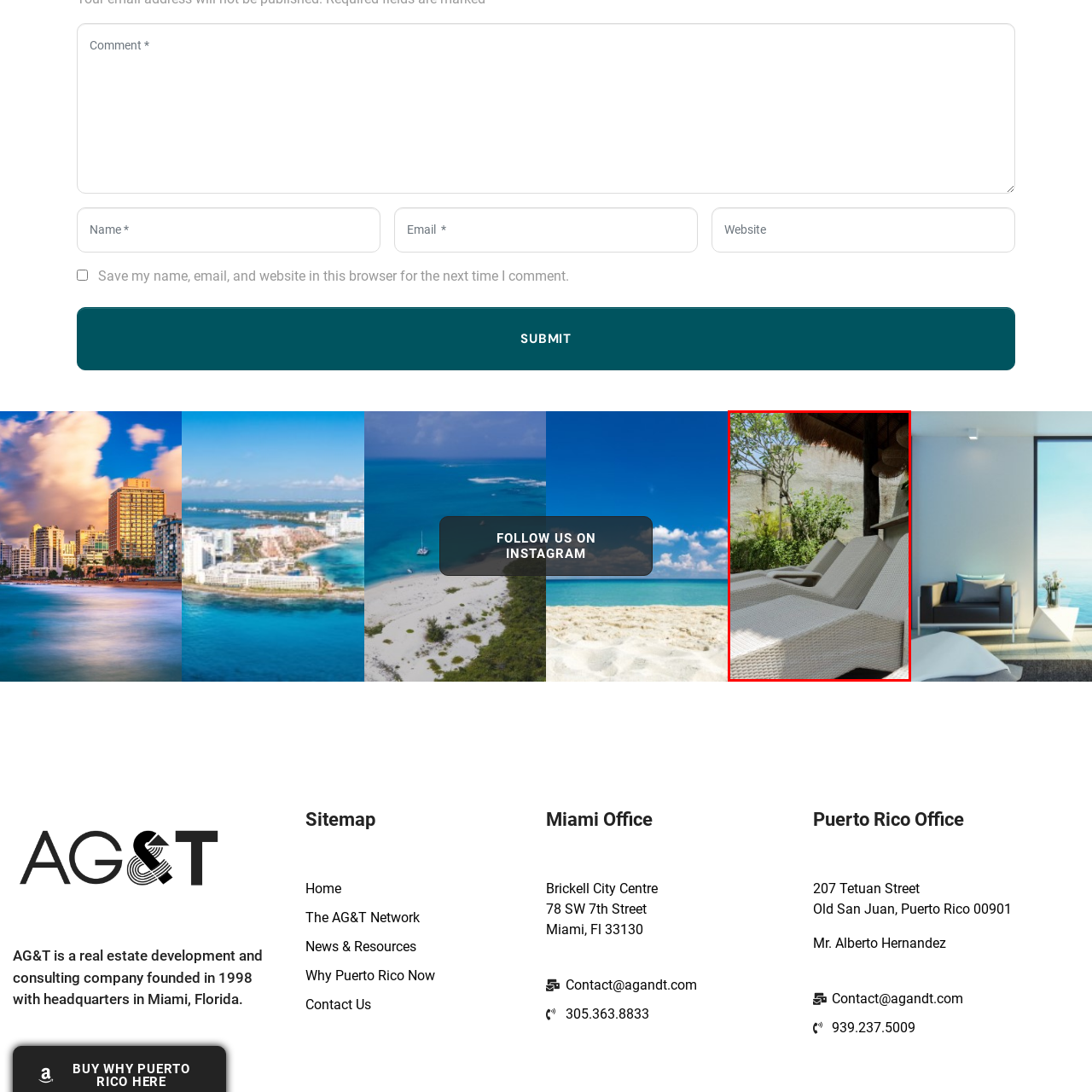Generate a detailed caption for the picture within the red-bordered area.

The image captures a serene outdoor setting featuring minimalist sun beds arranged neatly on a sunbathing deck. The beds, crafted from white wicker, exude a modern elegance, inviting relaxation under the warm sun. Surrounding the lounge area is a lush backdrop of greenery, with a small tree adding a touch of nature's beauty. The simple design and tranquil environment suggest a luxurious getaway, perfect for unwinding and enjoying a peaceful moment in a garden or poolside setting. The overhead architecture hints at a tropical retreat, enhancing the overall ambiance of blissful leisure.